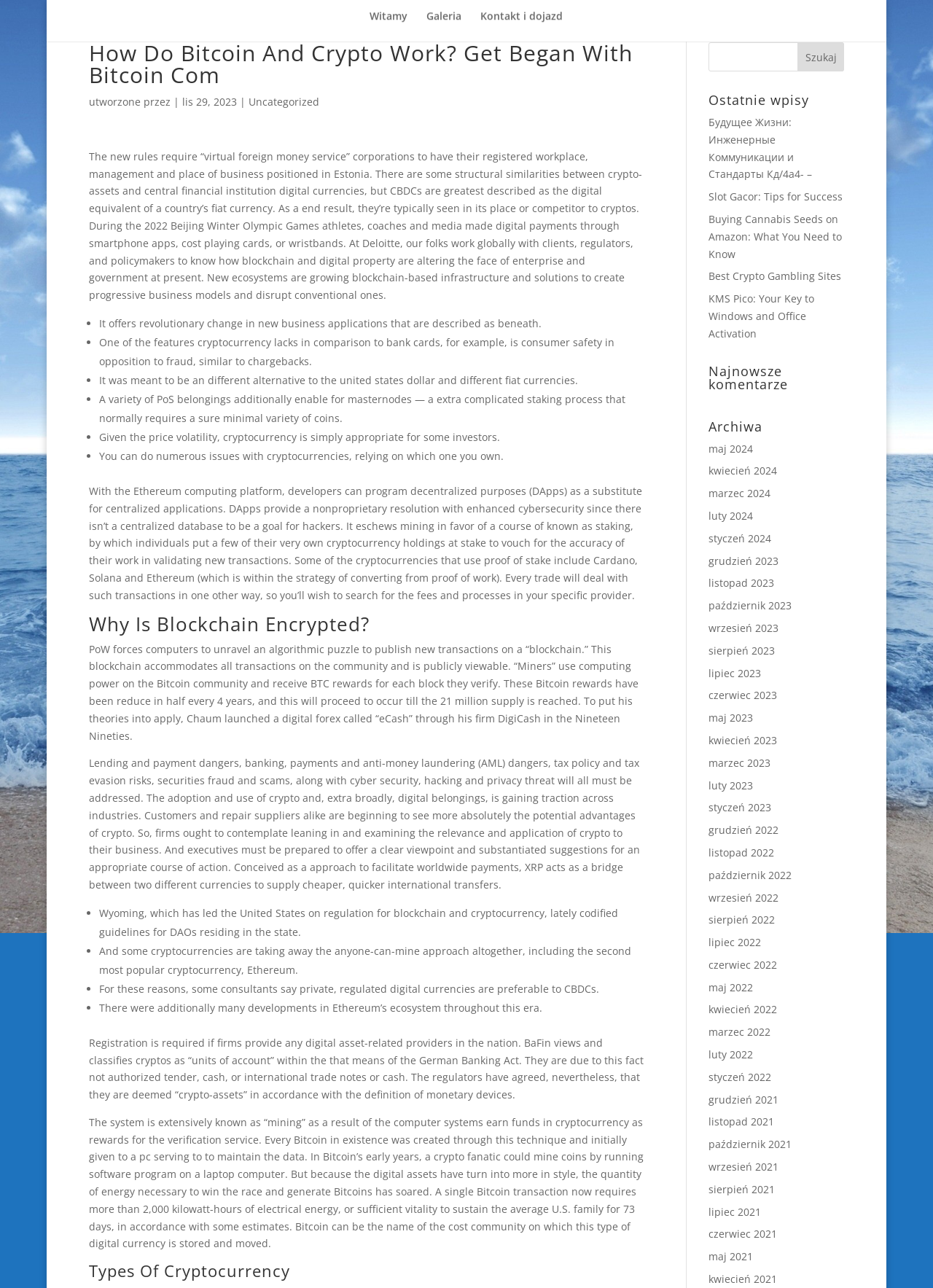Give a complete and precise description of the webpage's appearance.

This webpage appears to be a blog or article page focused on cryptocurrency and blockchain technology. At the top, there is a heading that reads "How Do Bitcoin And Crypto Work? Get Began With Bitcoin Com" followed by a subheading with the author's name and date. Below this, there is a brief introduction to the topic, discussing the new rules for virtual foreign money service corporations in Estonia.

The main content of the page is divided into several sections, each with its own heading. The first section discusses the differences between crypto-assets and central bank digital currencies, highlighting their structural similarities. This is followed by a list of bullet points outlining the features of cryptocurrency, including its lack of consumer safety and its potential for revolutionary change in new business applications.

The next section has a heading "Why Is Blockchain Encrypted?" and discusses the process of mining and the use of proof of work and proof of stake in various cryptocurrencies. This is followed by a section discussing the risks associated with crypto and digital assets, including lending and payment risks, banking risks, and cybersecurity risks.

The page also features a list of links to other articles or blog posts, categorized by month and year, under the heading "Archiwa". Additionally, there is a search bar at the top right corner of the page, allowing users to search for specific topics or keywords.

Overall, the webpage appears to be a comprehensive resource for individuals looking to learn about cryptocurrency and blockchain technology, with a focus on its applications, risks, and regulations.